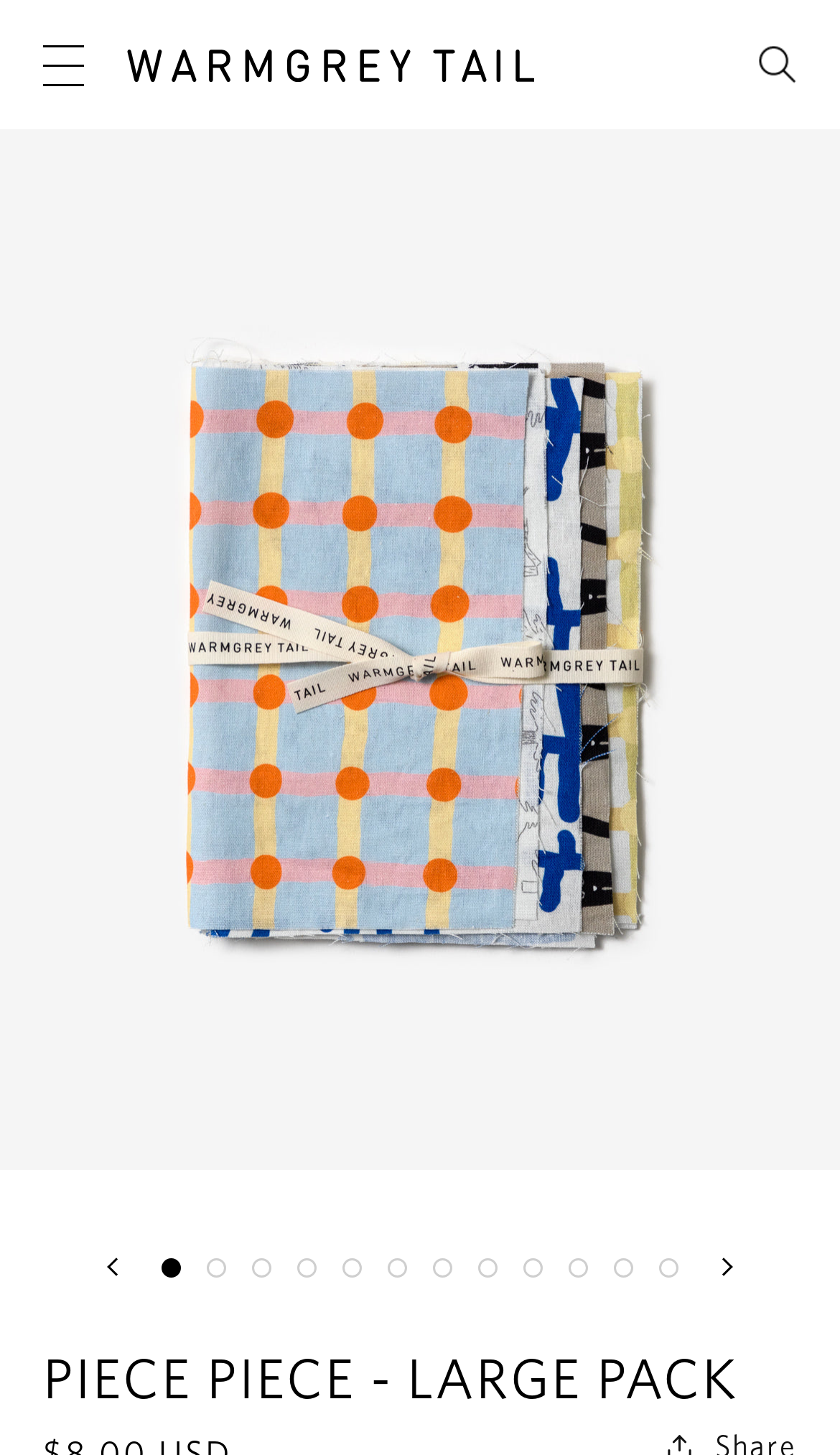What can be made with the fabric set?
Using the visual information, respond with a single word or phrase.

coaster